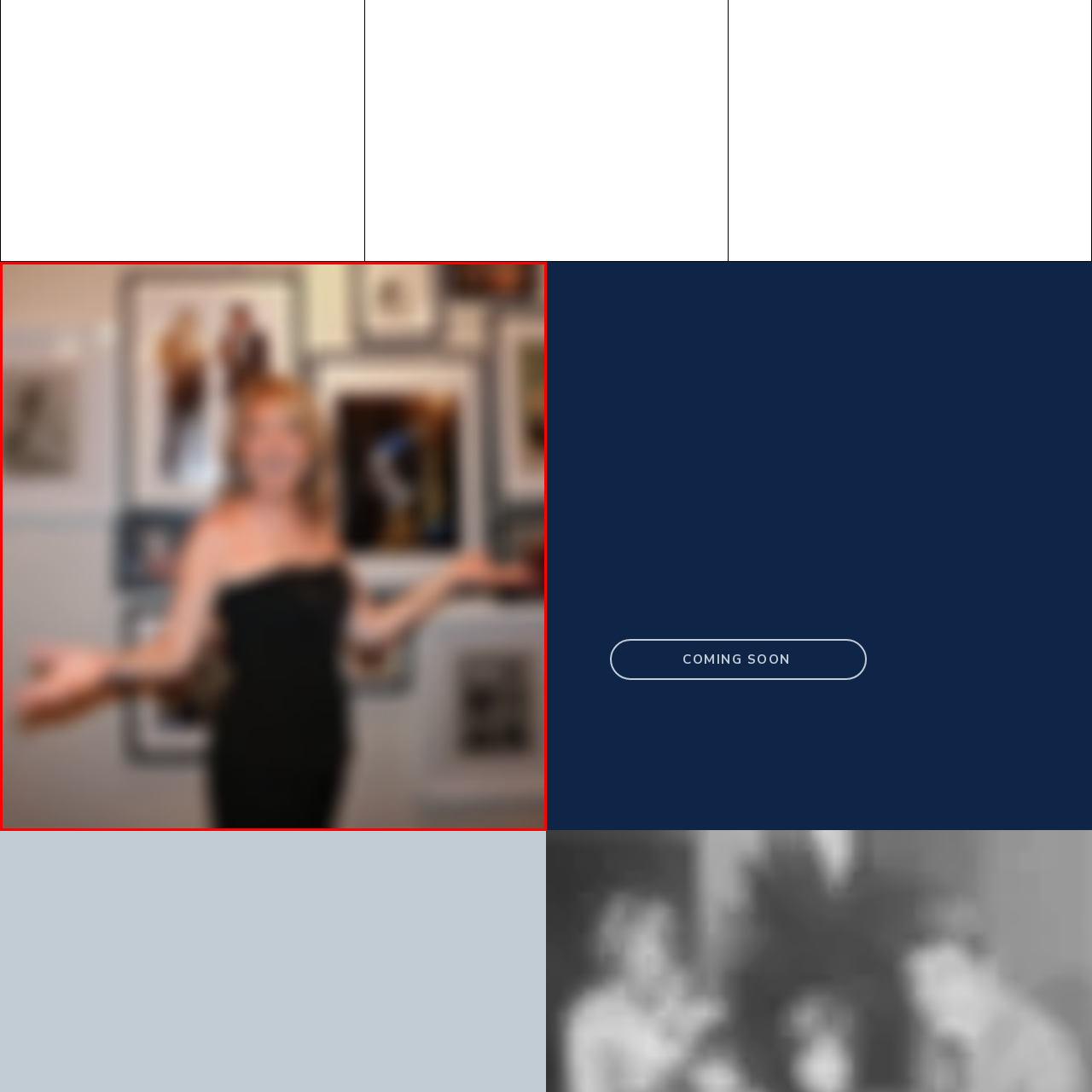Create a detailed narrative describing the image bounded by the red box.

The image captures a woman standing prominently in an art-filled space, surrounded by a variety of photographs framed on the walls. She is dressed in a stylish black strapless dress, exuding confidence and elegance as she gestures with her arms open, as if inviting viewers into her world or highlighting the artwork around her. The backdrop features an array of striking images, adding depth and a creative ambiance to the scene. The overall atmosphere suggests a lively event, possibly a gallery opening or an exhibition, where art and social interaction blend harmoniously.